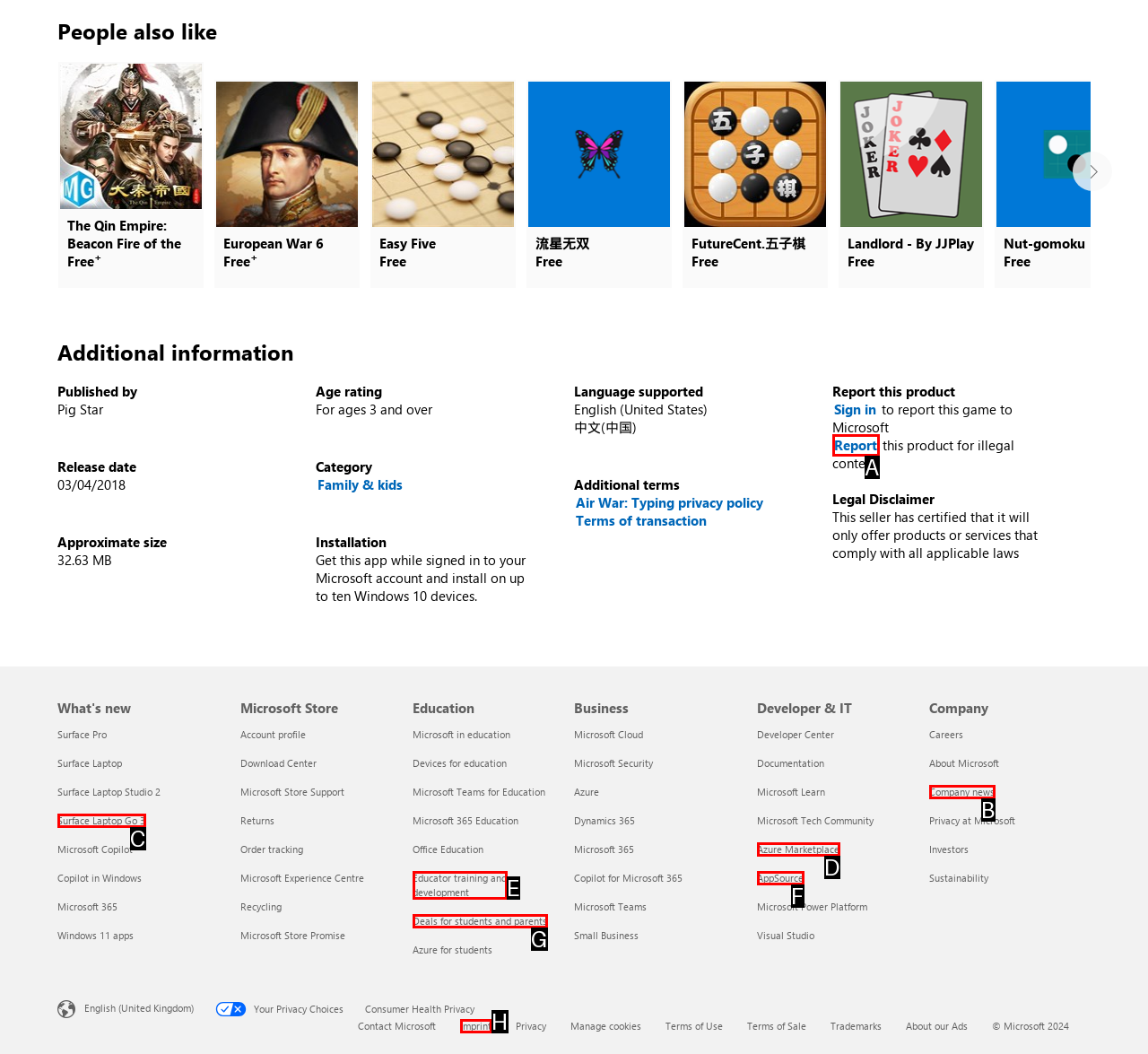What letter corresponds to the UI element described here: Deals for students and parents
Reply with the letter from the options provided.

G